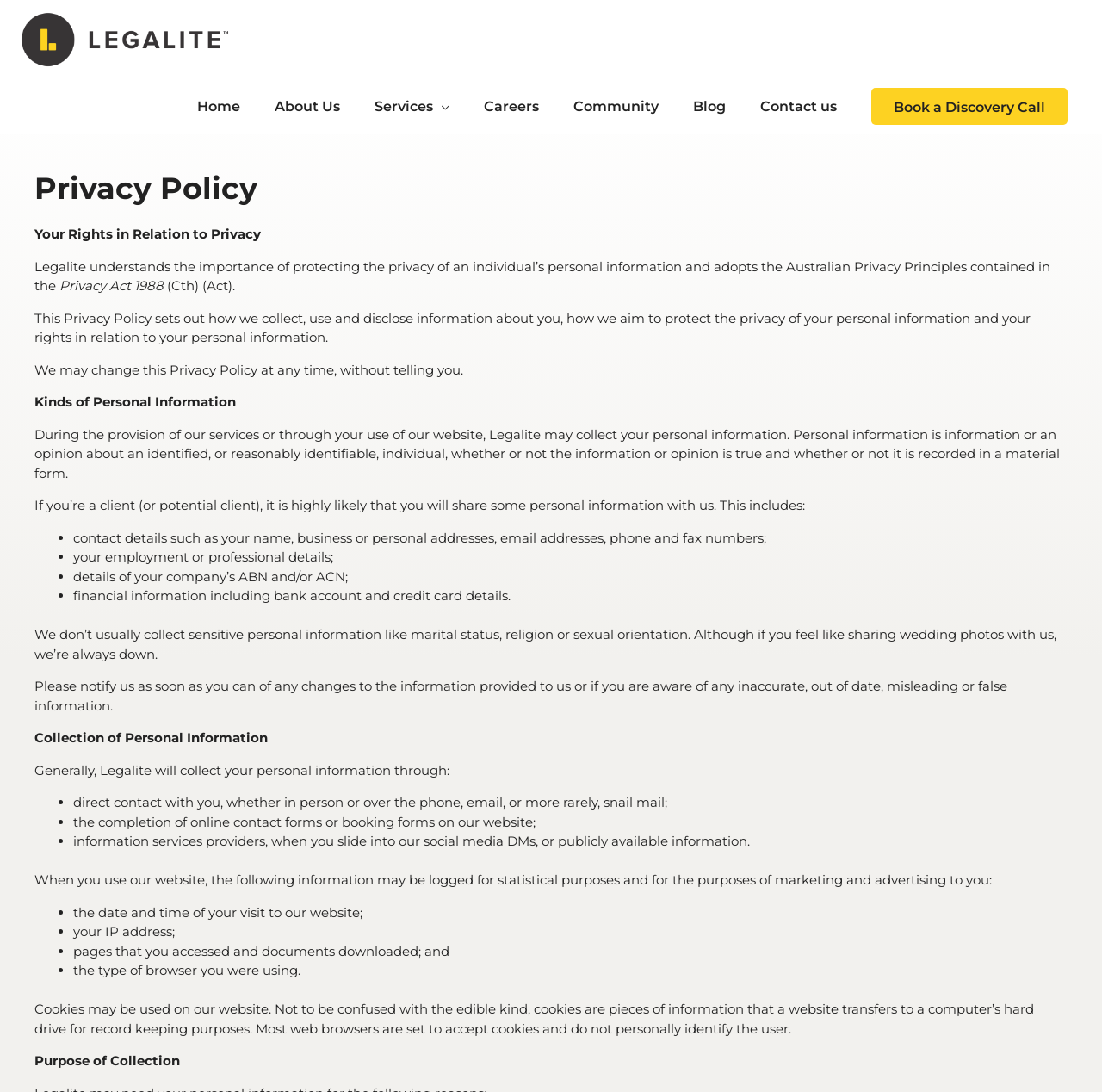What kind of information does Legalite collect?
Using the image provided, answer with just one word or phrase.

Personal information